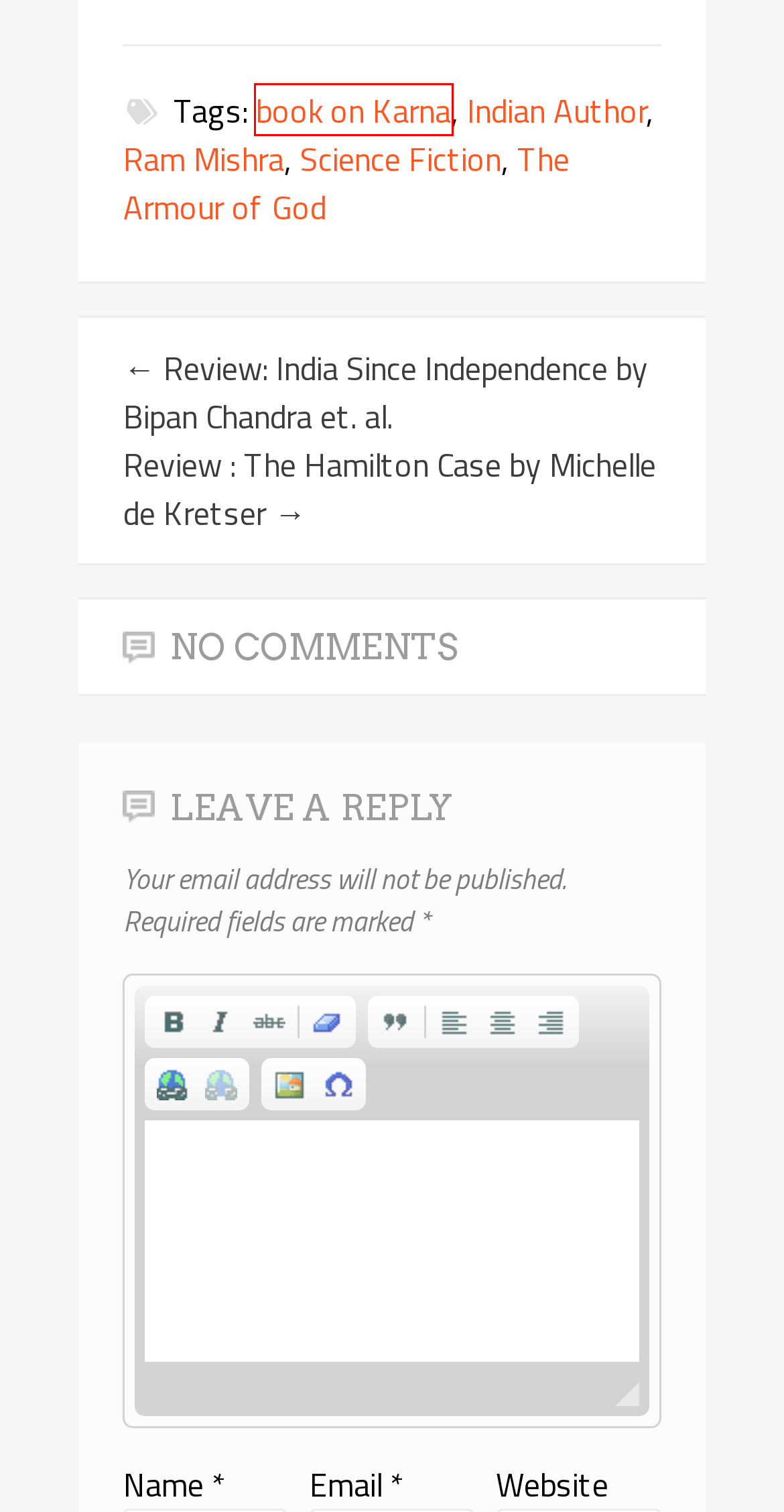You have a screenshot showing a webpage with a red bounding box highlighting an element. Choose the webpage description that best fits the new webpage after clicking the highlighted element. The descriptions are:
A. Review : The Hamilton Case by Michelle de Kretser - Bookish
B. Science Fiction Archives - Bookish
C. Ram Mishra Archives - Bookish
D. The Armour of God Archives - Bookish
E. Indian Author Archives - Bookish
F. book on Karna Archives - Bookish
G. Lists Archives - Bookish
H. Review: India Since Independence by Bipan Chandra et. al. - Bookish

F